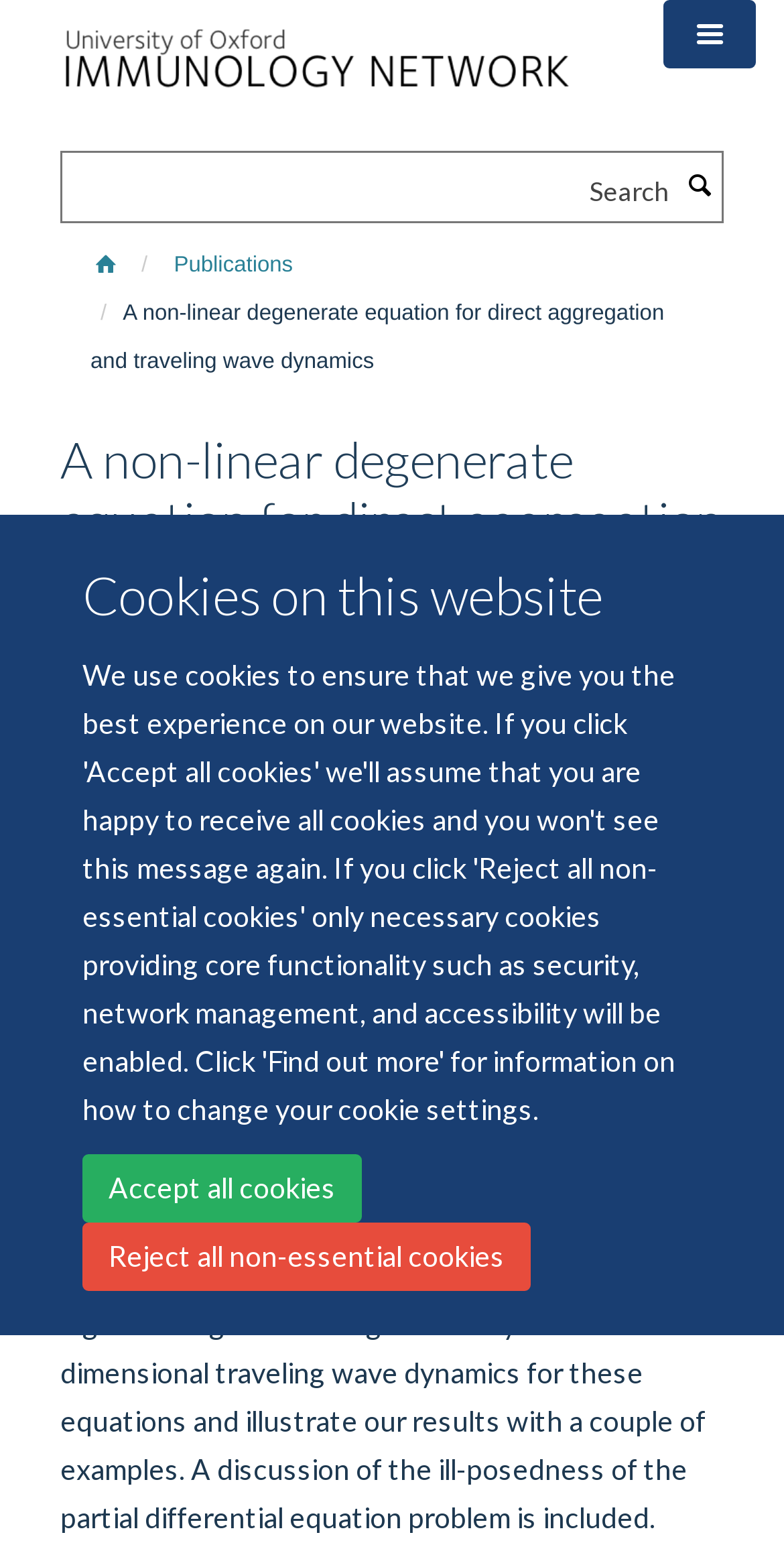Find the bounding box coordinates for the HTML element described as: "aria-label="Toggle menu"". The coordinates should consist of four float values between 0 and 1, i.e., [left, top, right, bottom].

[0.846, 0.0, 0.963, 0.044]